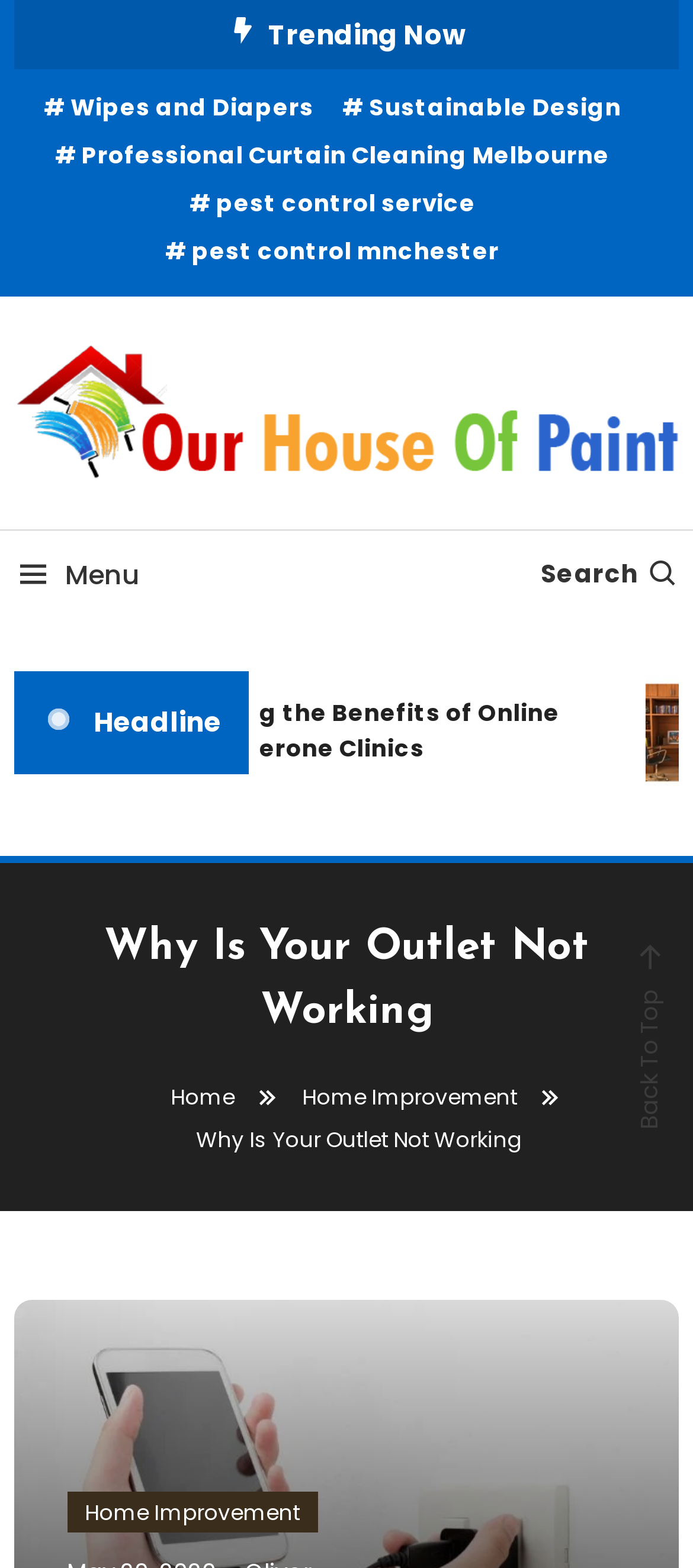Please extract the webpage's main title and generate its text content.

Why Is Your Outlet Not Working